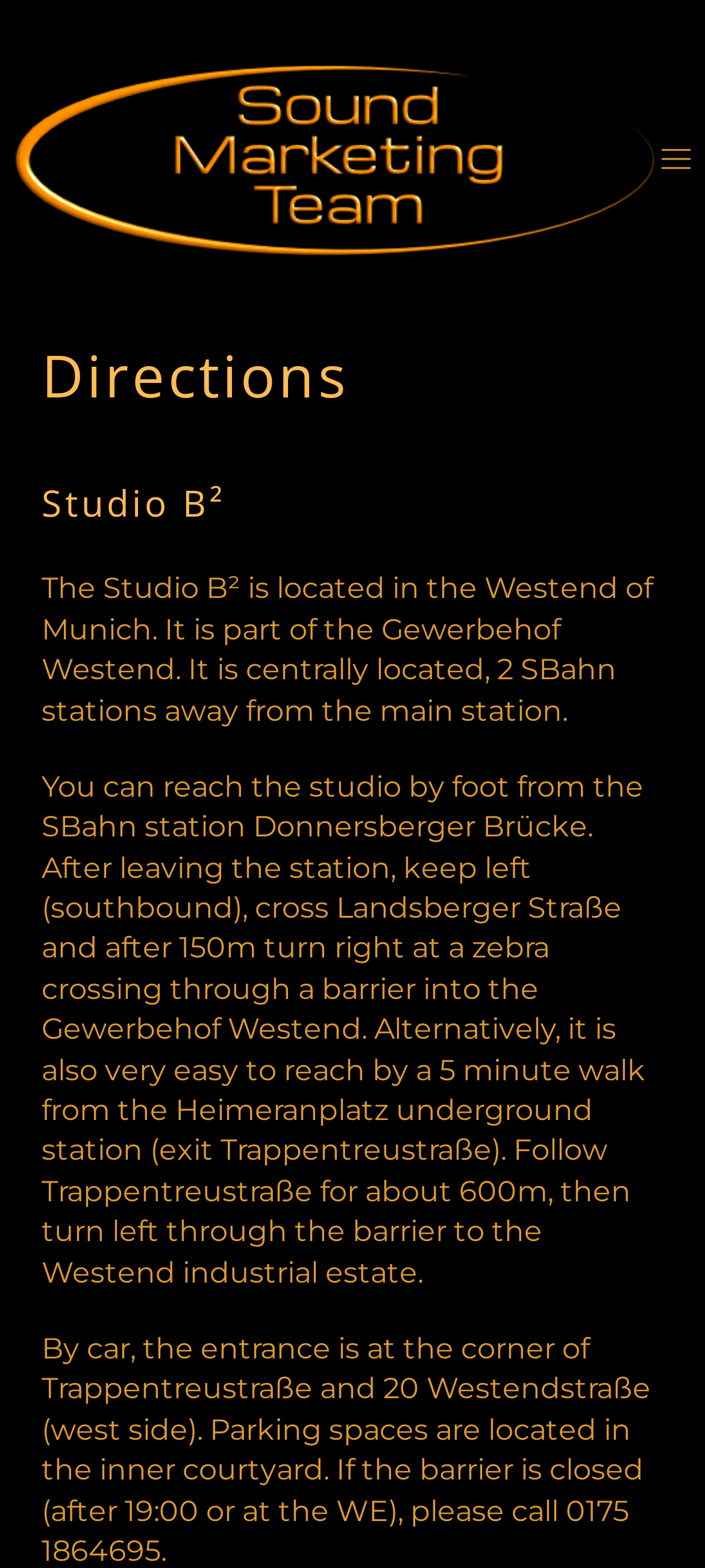What is the alternative way to reach the studio by foot?
Give a single word or phrase as your answer by examining the image.

Heimeranplatz underground station